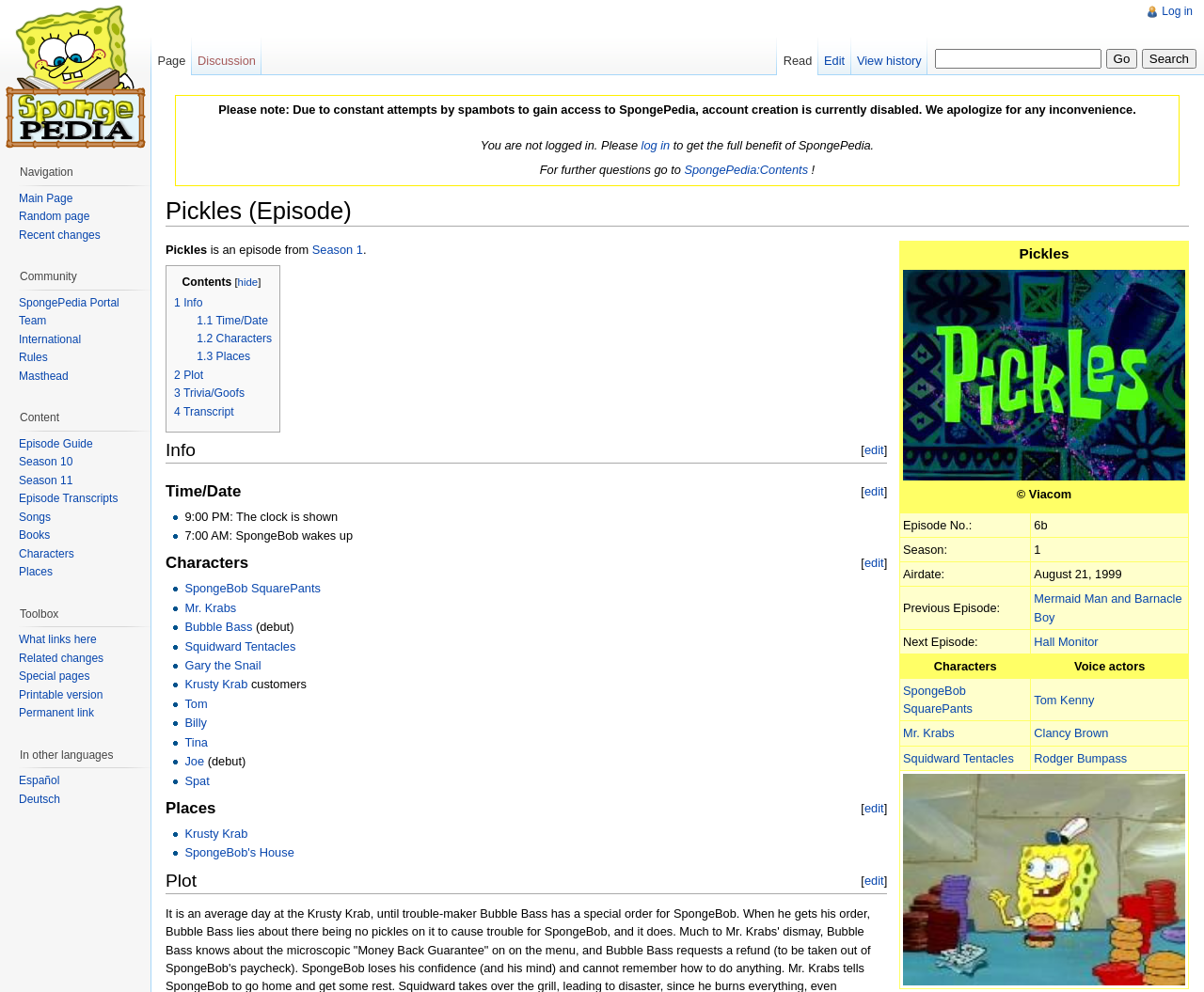Locate the UI element that matches the description Related changes in the webpage screenshot. Return the bounding box coordinates in the format (top-left x, top-left y, bottom-right x, bottom-right y), with values ranging from 0 to 1.

[0.016, 0.657, 0.086, 0.67]